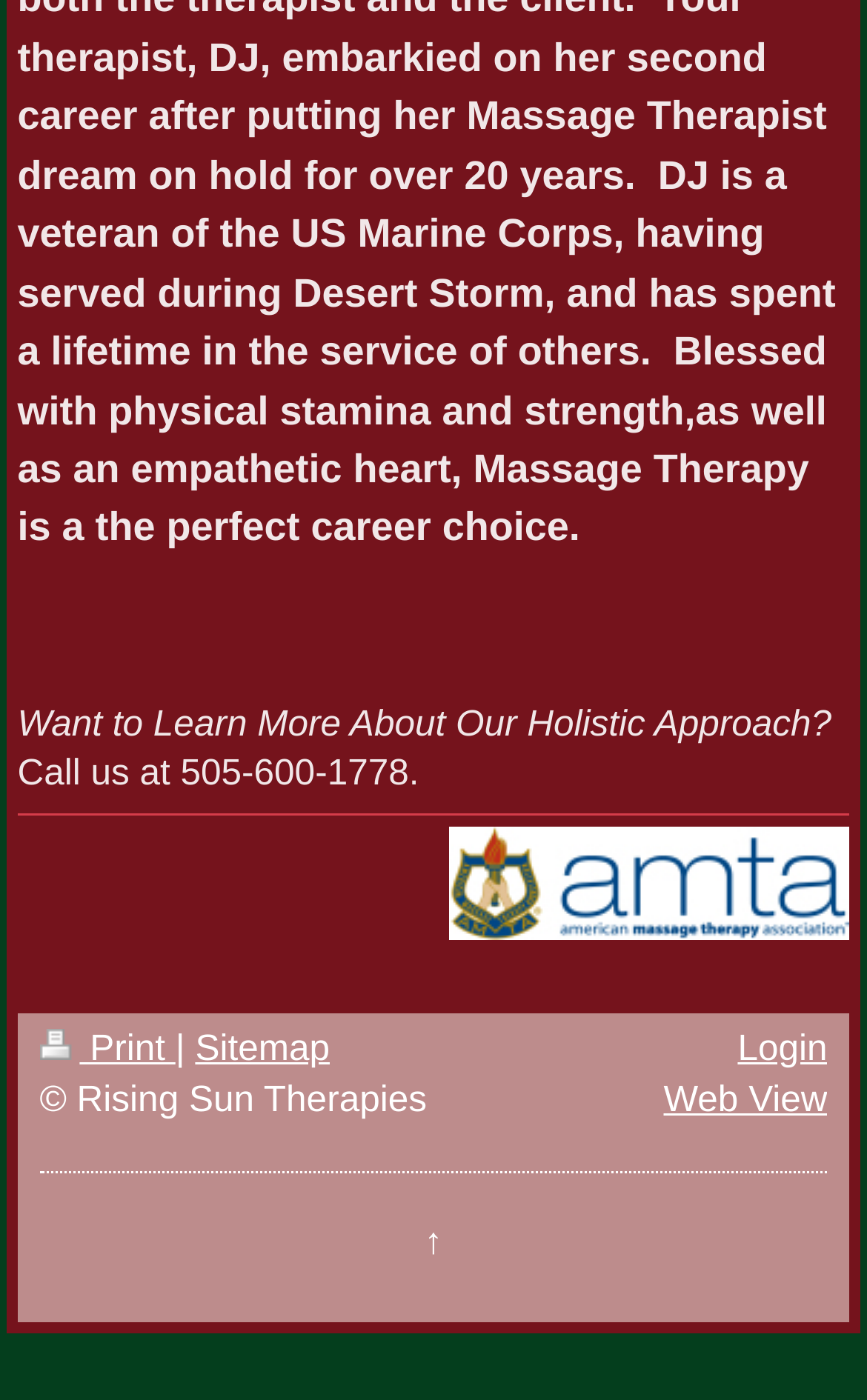Please determine the bounding box of the UI element that matches this description: Web View. The coordinates should be given as (top-left x, top-left y, bottom-right x, bottom-right y), with all values between 0 and 1.

[0.765, 0.771, 0.954, 0.799]